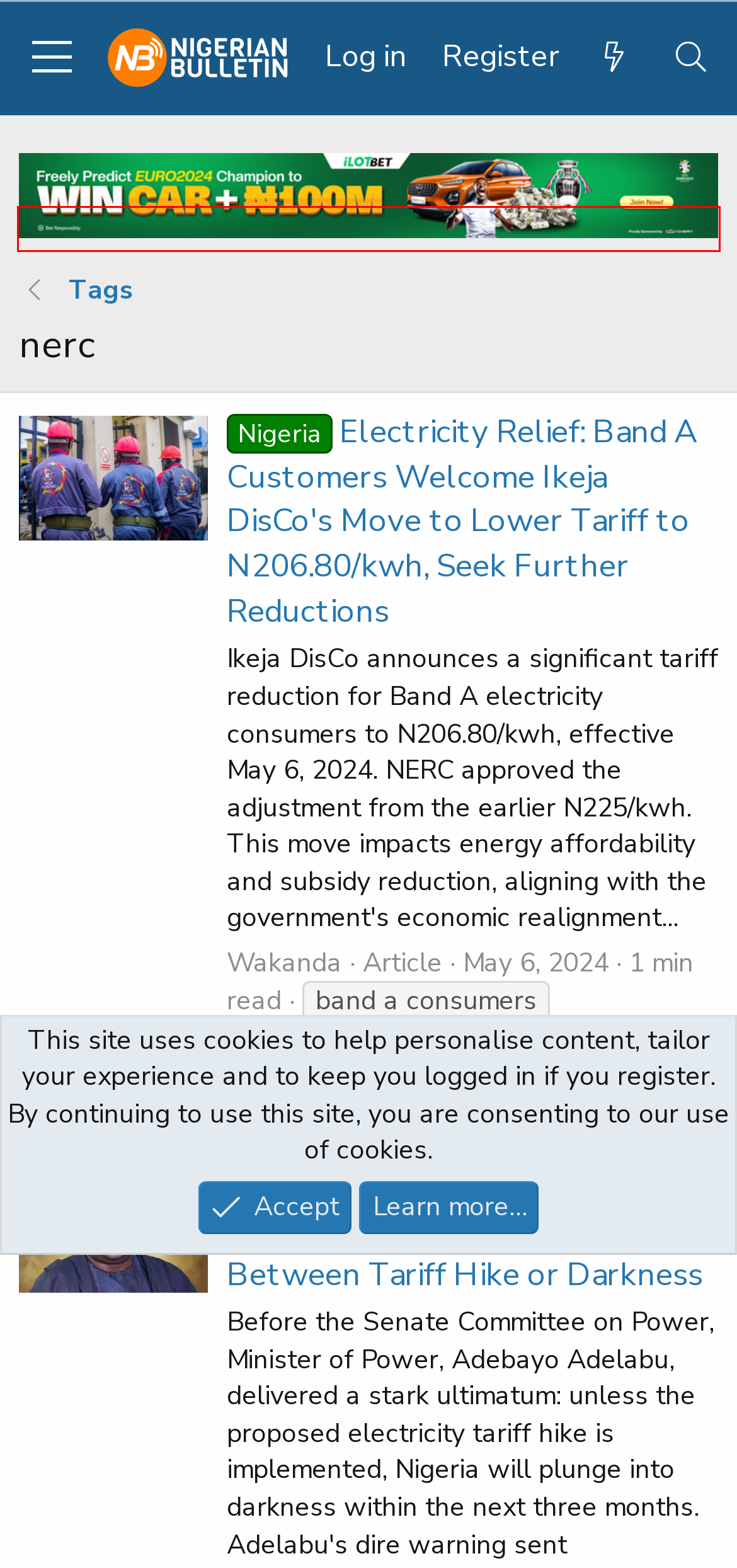You are given a screenshot of a webpage with a red bounding box around an element. Choose the most fitting webpage description for the page that appears after clicking the element within the red bounding box. Here are the candidates:
A. Predict EURO 2024 CHAMPION
B. Lifestyle Hub | Nigerian Bulletin
C. Privacy Policy - Nigerian Bulletin | Nigerian Bulletin
D. Home | Nigerian Bulletin
E. News Hub | Nigerian Bulletin
F. XenForo - Compelling community forum platform
G. Contact us | Nigerian Bulletin
H. Marketplace Hub | Nigerian Bulletin

A